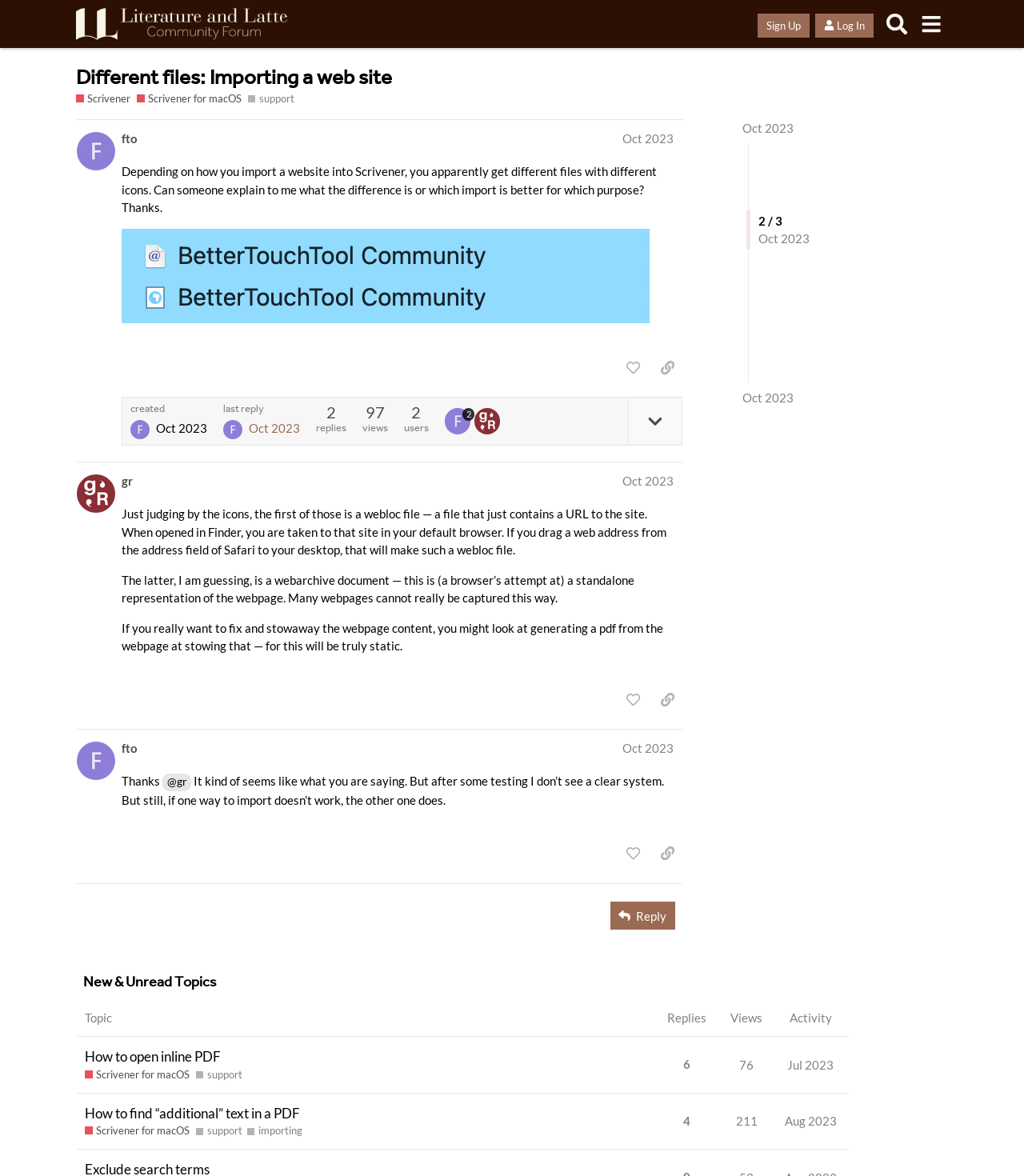Can you determine the main header of this webpage?

Different files: Importing a web site